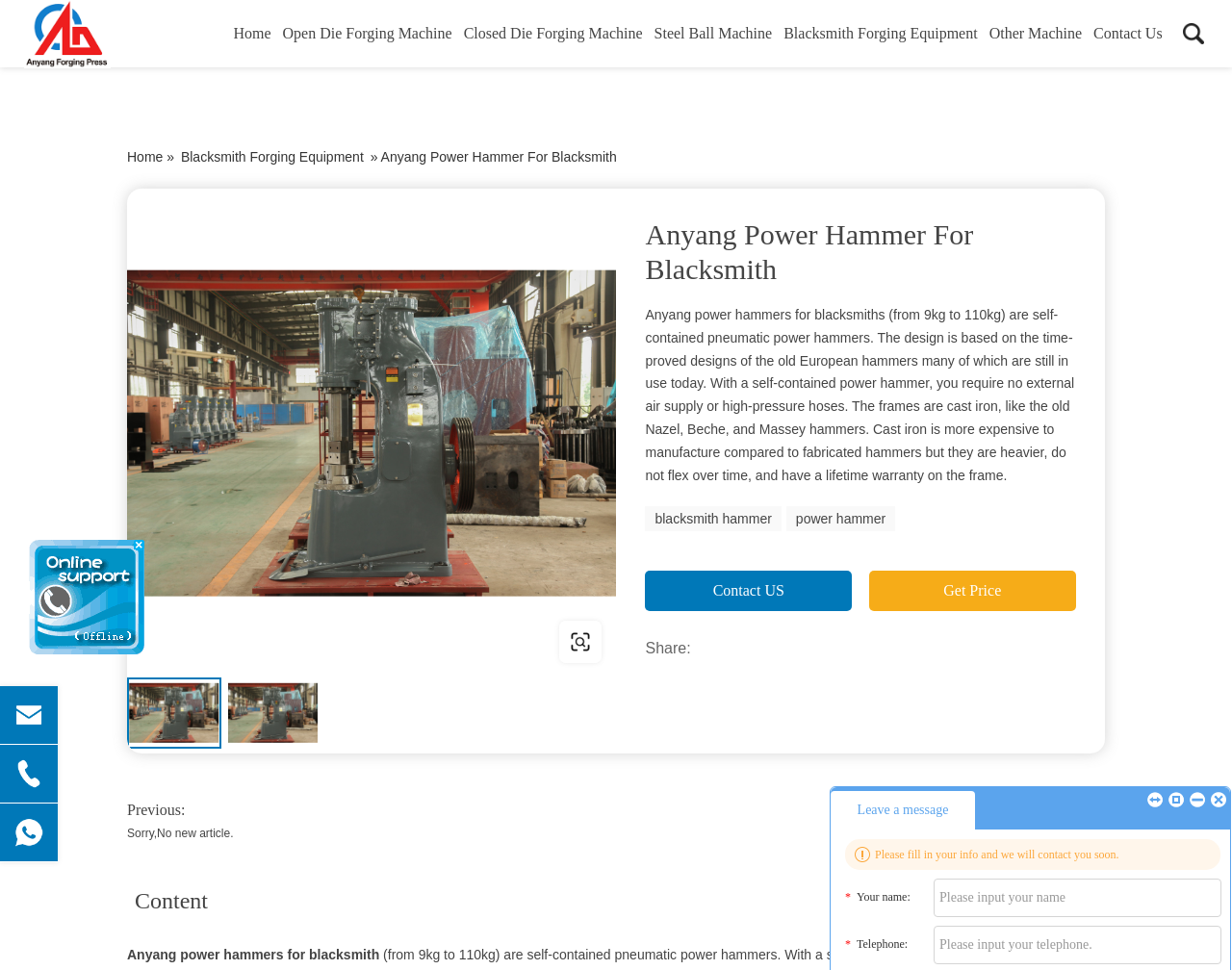Identify the bounding box coordinates for the element you need to click to achieve the following task: "Get the price of the power hammer". The coordinates must be four float values ranging from 0 to 1, formatted as [left, top, right, bottom].

[0.705, 0.589, 0.873, 0.63]